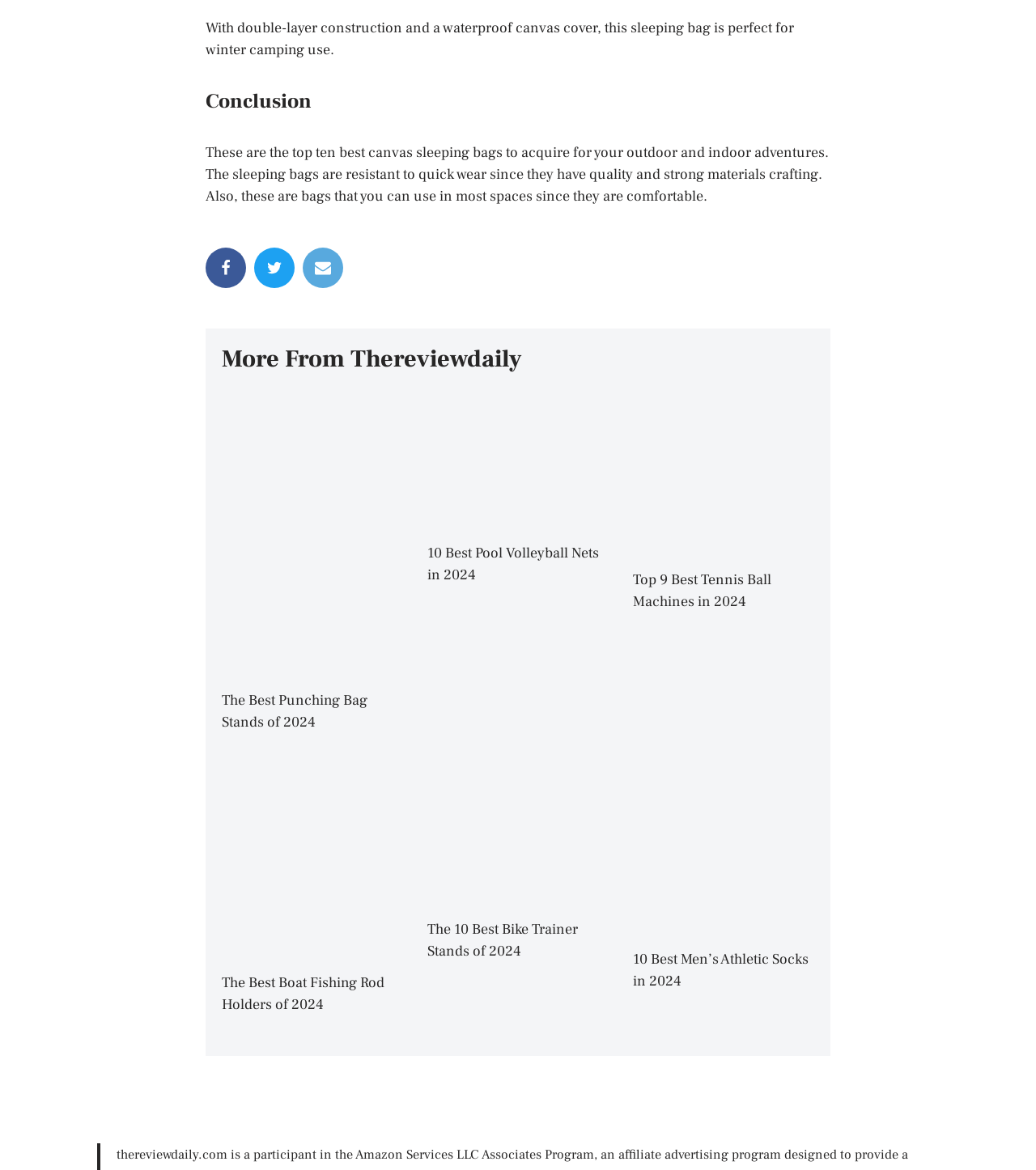Pinpoint the bounding box coordinates of the clickable element to carry out the following instruction: "Learn about Spinshot."

[0.611, 0.469, 0.786, 0.485]